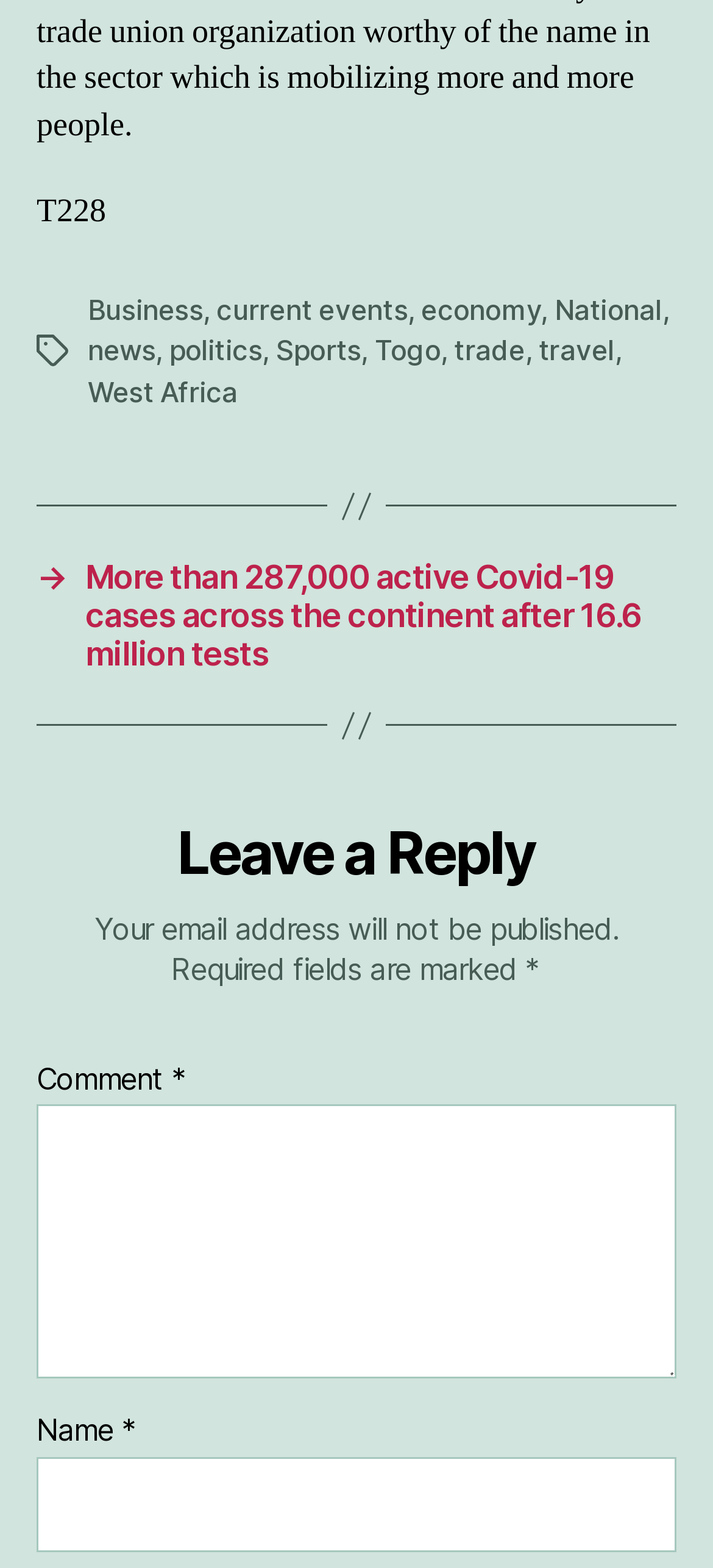Bounding box coordinates are specified in the format (top-left x, top-left y, bottom-right x, bottom-right y). All values are floating point numbers bounded between 0 and 1. Please provide the bounding box coordinate of the region this sentence describes: parent_node: Comment * name="comment"

[0.051, 0.705, 0.949, 0.88]